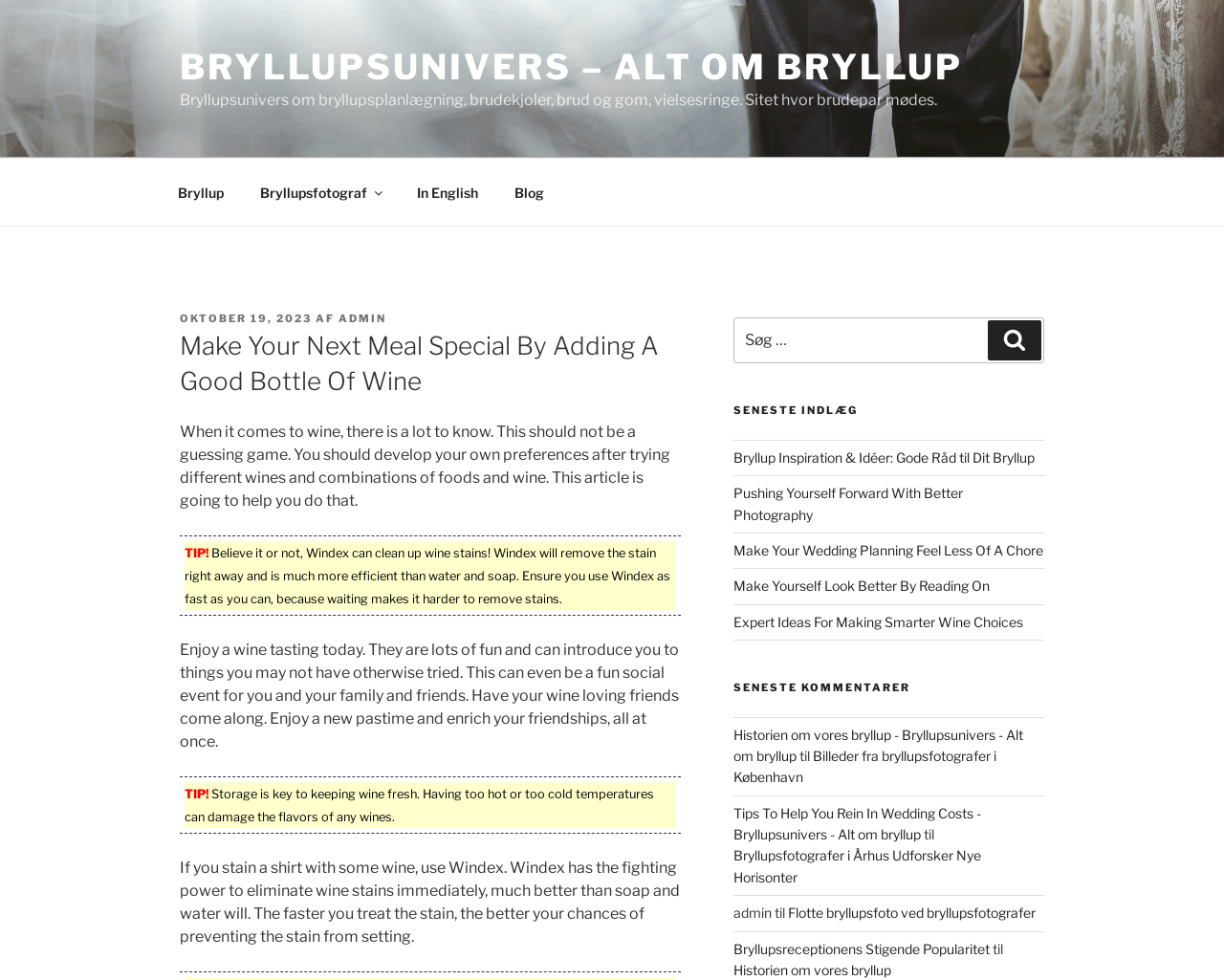Using the provided element description, identify the bounding box coordinates as (top-left x, top-left y, bottom-right x, bottom-right y). Ensure all values are between 0 and 1. Description: Bryllupsreceptionens Stigende Popularitet

[0.599, 0.96, 0.808, 0.976]